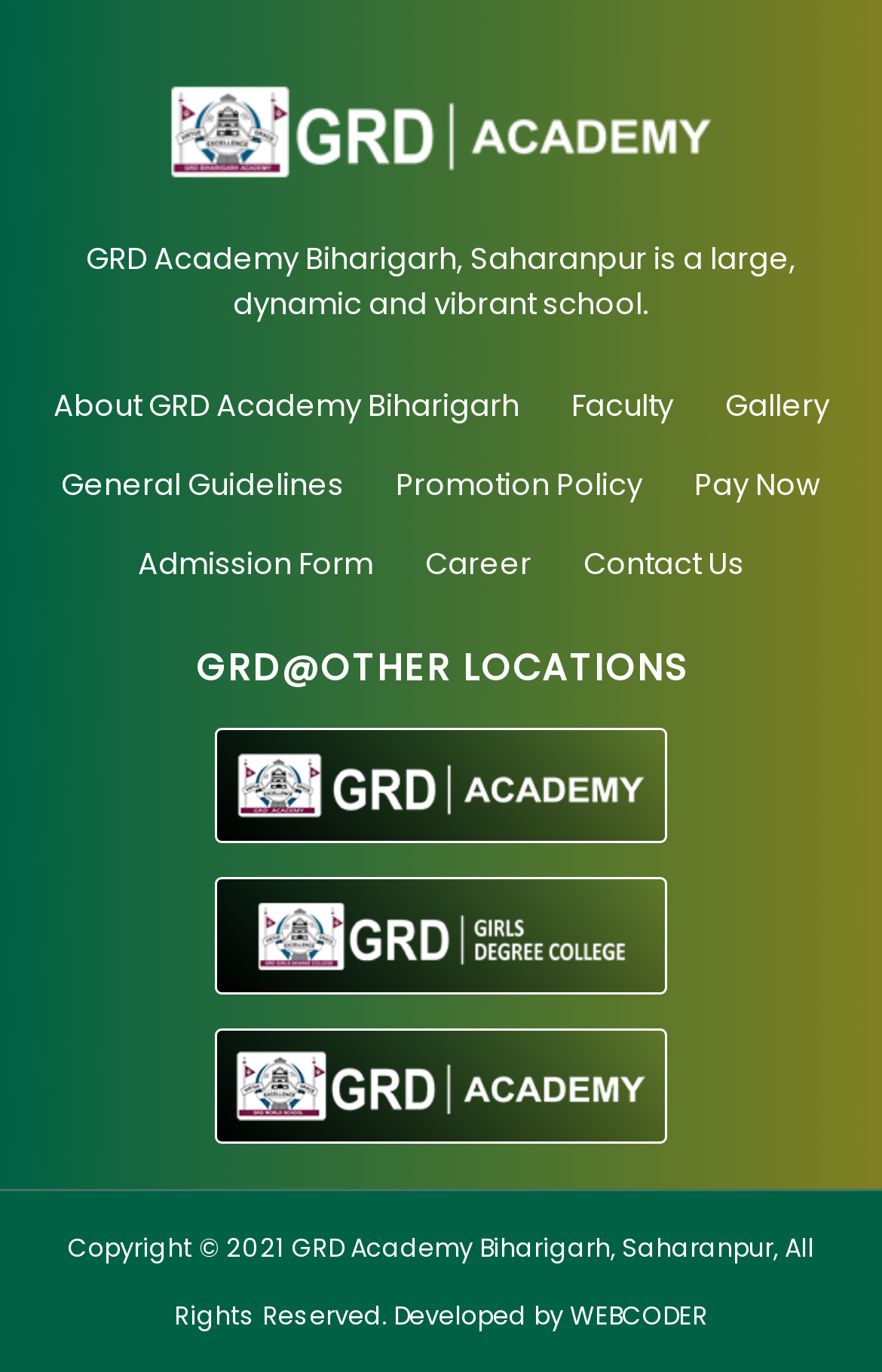Locate the coordinates of the bounding box for the clickable region that fulfills this instruction: "Make a payment".

[0.787, 0.337, 0.931, 0.368]